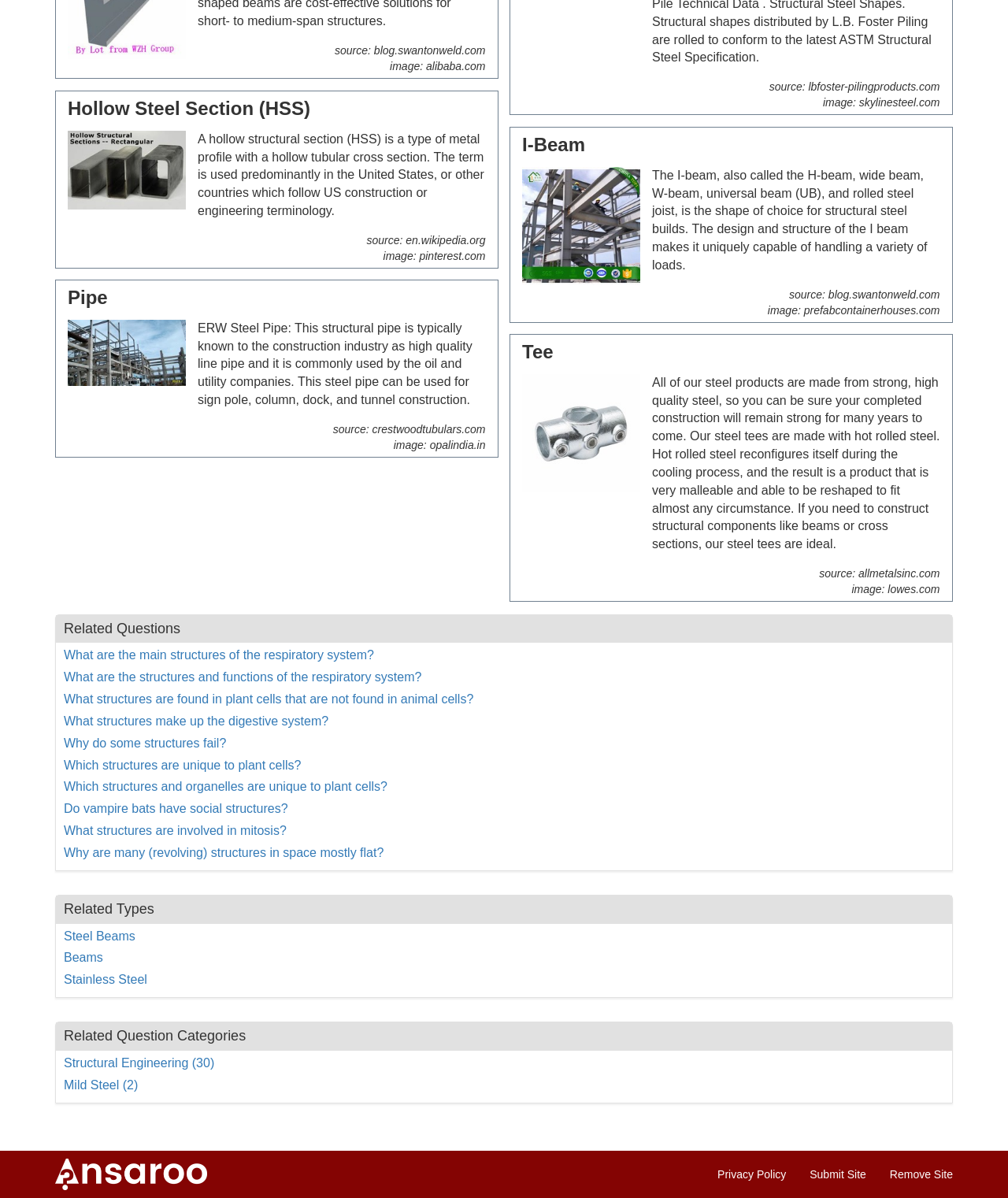Provide the bounding box coordinates for the UI element that is described by this text: "Submit Site". The coordinates should be in the form of four float numbers between 0 and 1: [left, top, right, bottom].

[0.792, 0.967, 0.871, 0.993]